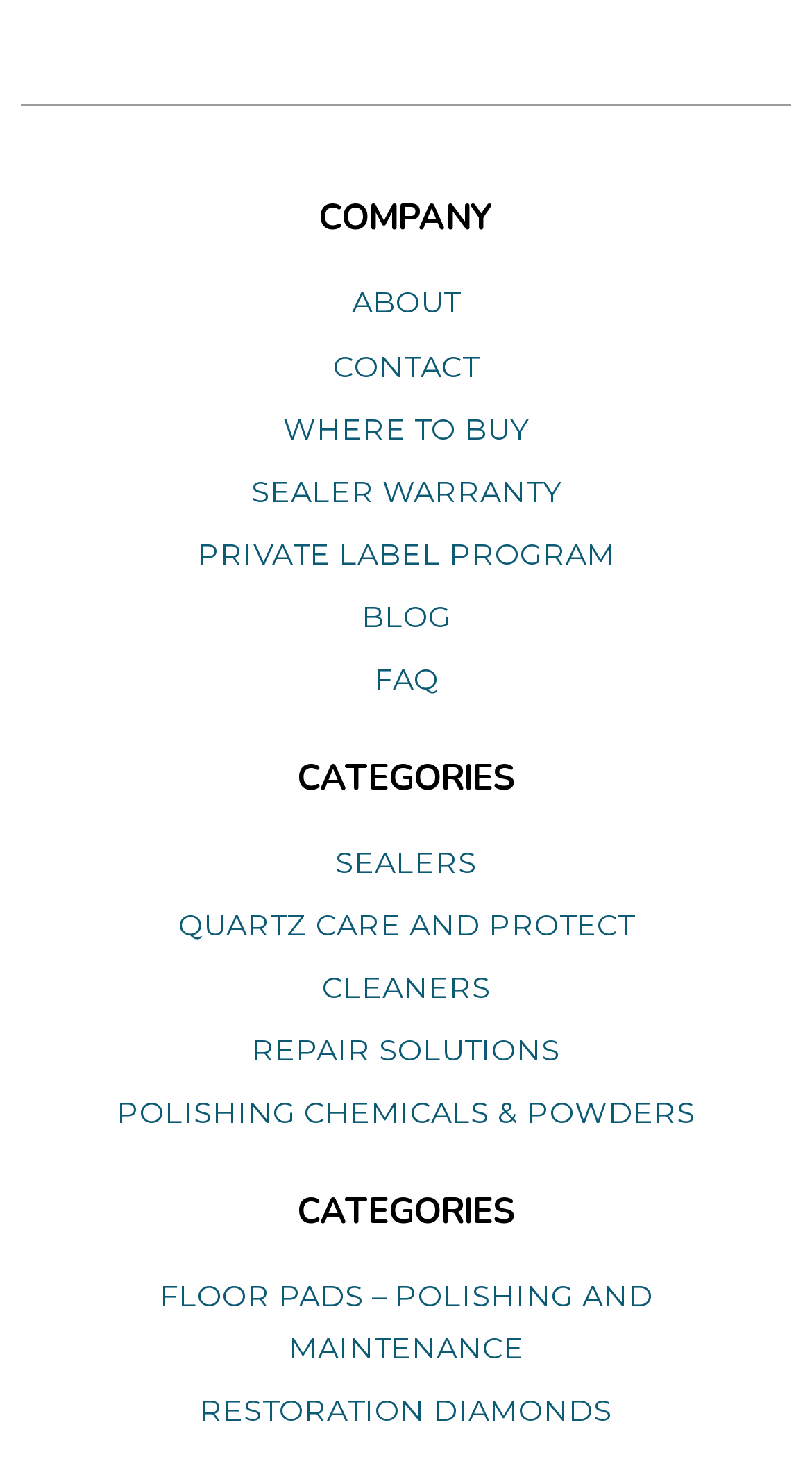Use a single word or phrase to respond to the question:
How many links are there in the main navigation menu?

7